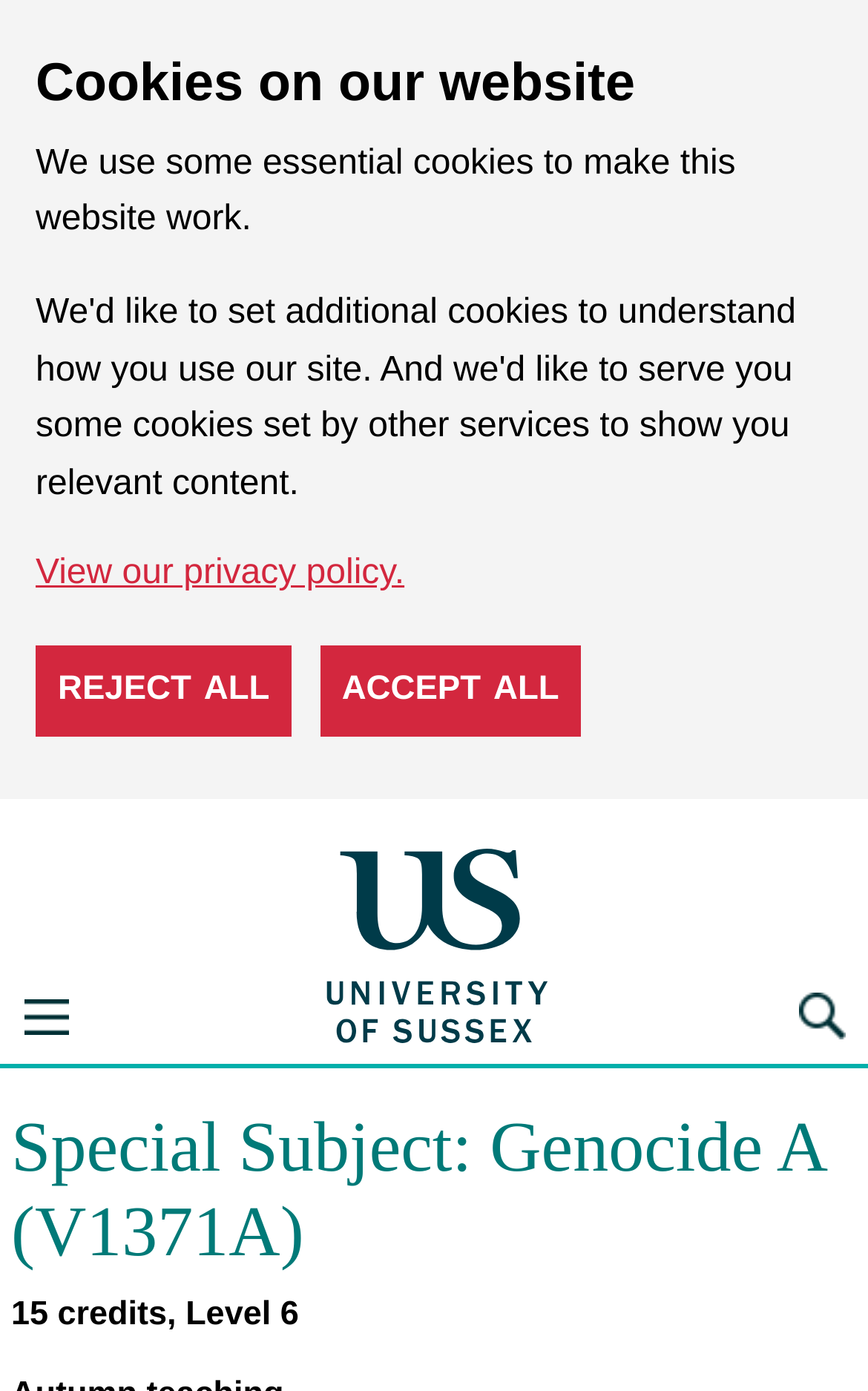What is the name of the course?
Using the image, provide a concise answer in one word or a short phrase.

Special Subject: Genocide A